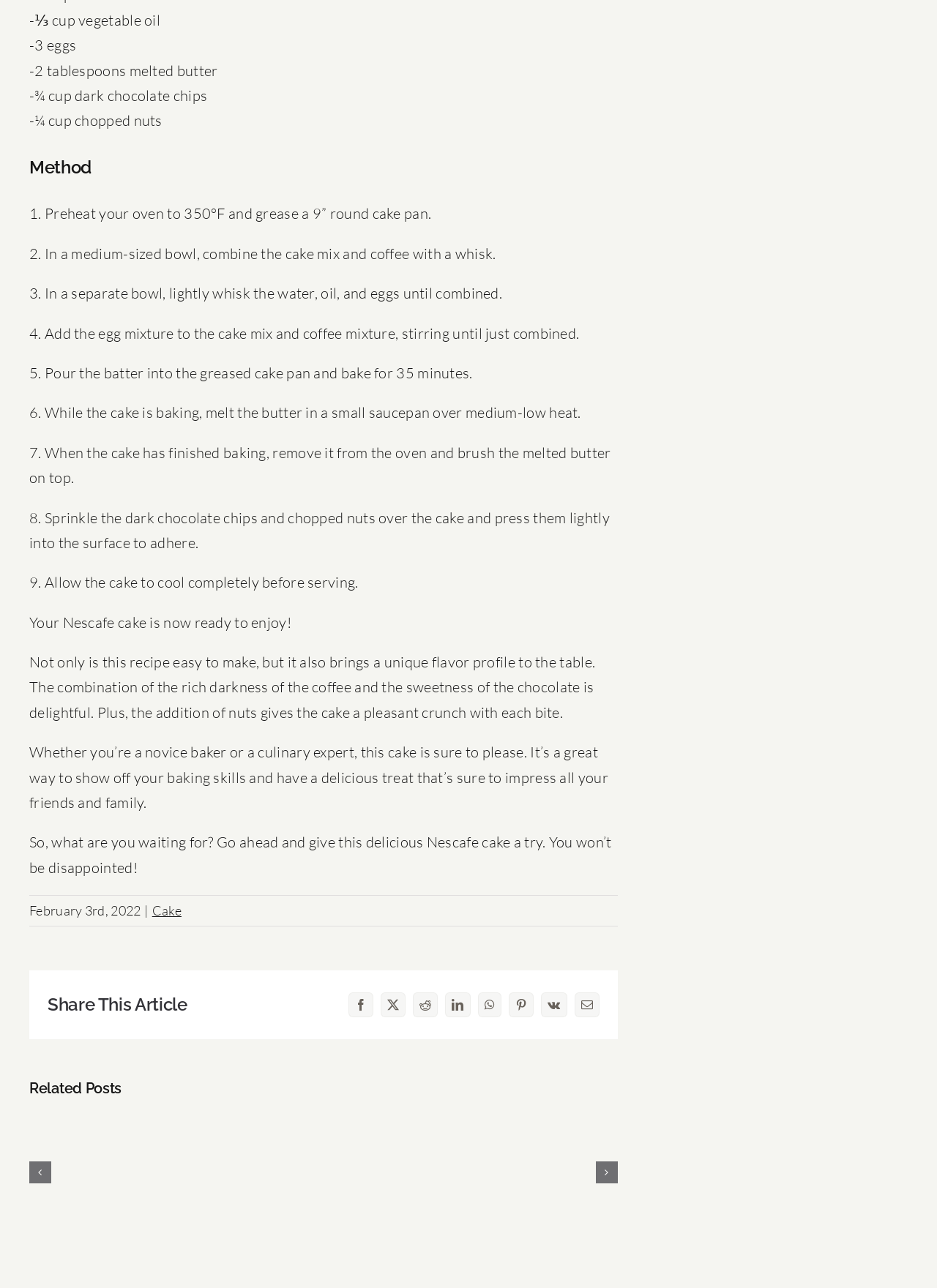How many eggs are required for the recipe?
From the screenshot, provide a brief answer in one word or phrase.

3